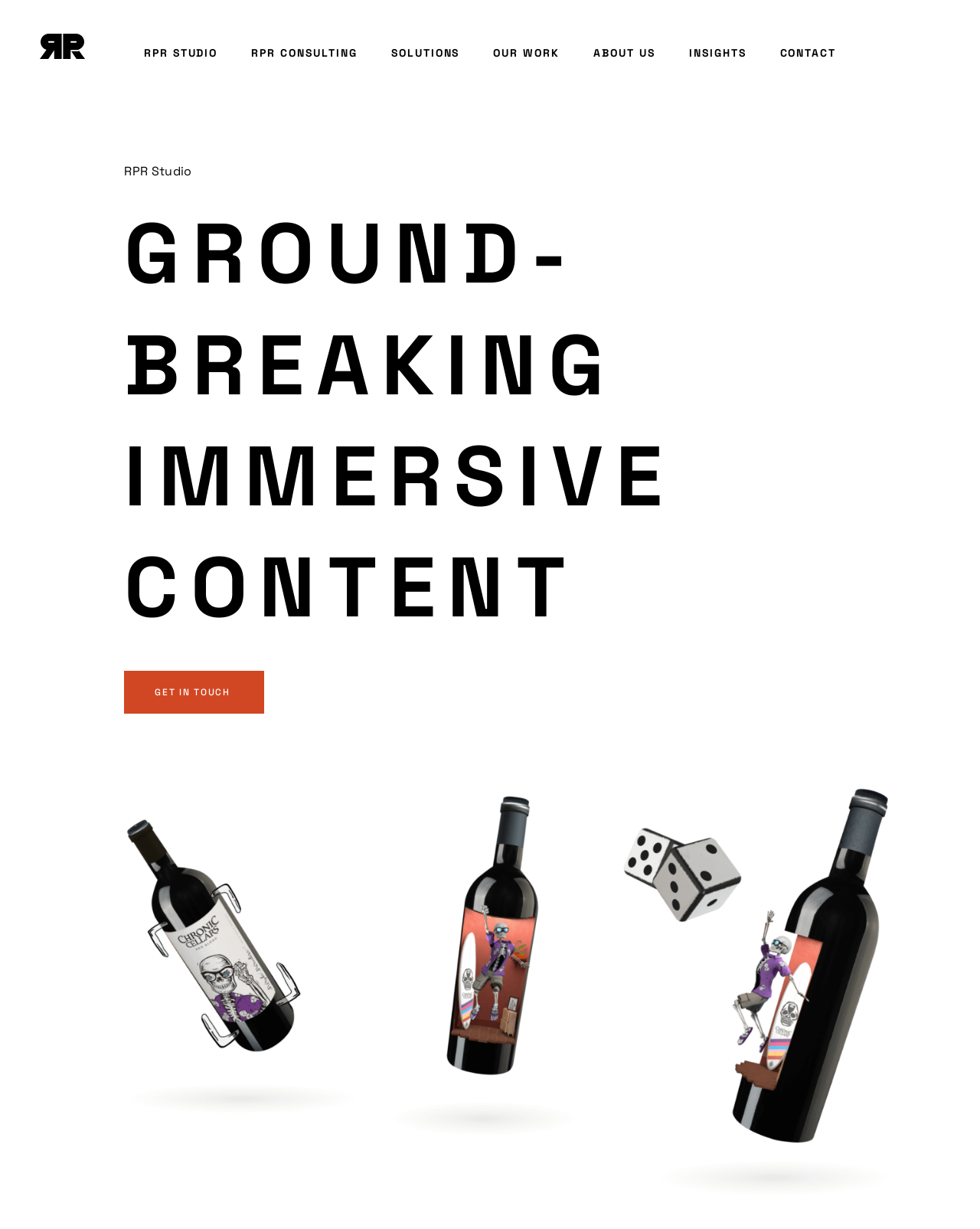Review the image closely and give a comprehensive answer to the question: What is the theme of the content?

The theme of the content can be inferred from the heading 'GROUND-BREAKING IMMERSIVE CONTENT', which suggests that the webpage is related to immersive content, possibly in the field of virtual or augmented reality.